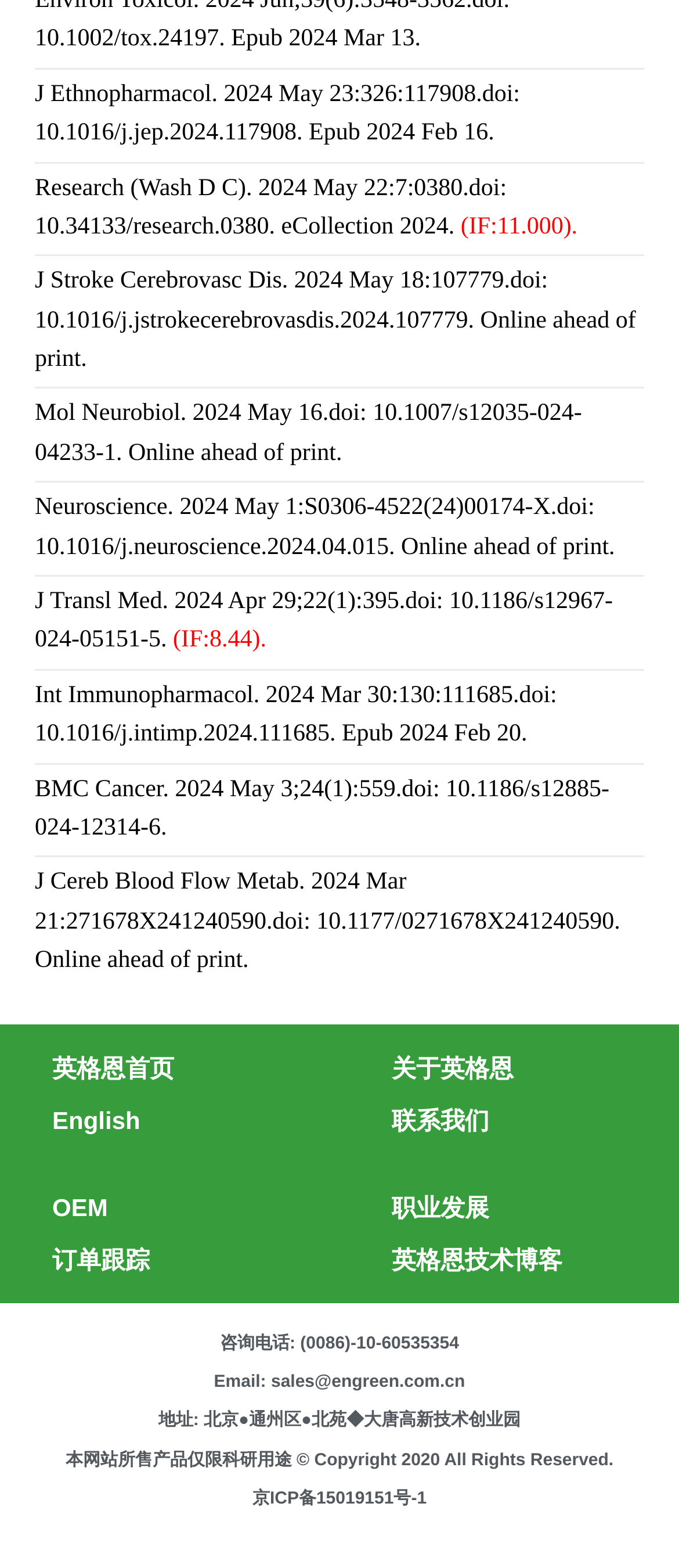What is the copyright year of the website?
Please analyze the image and answer the question with as much detail as possible.

I found the copyright year of the website by looking at the static text '© Copyright 2020 All Rights Reserved', which indicates that the website's copyright year is 2020.